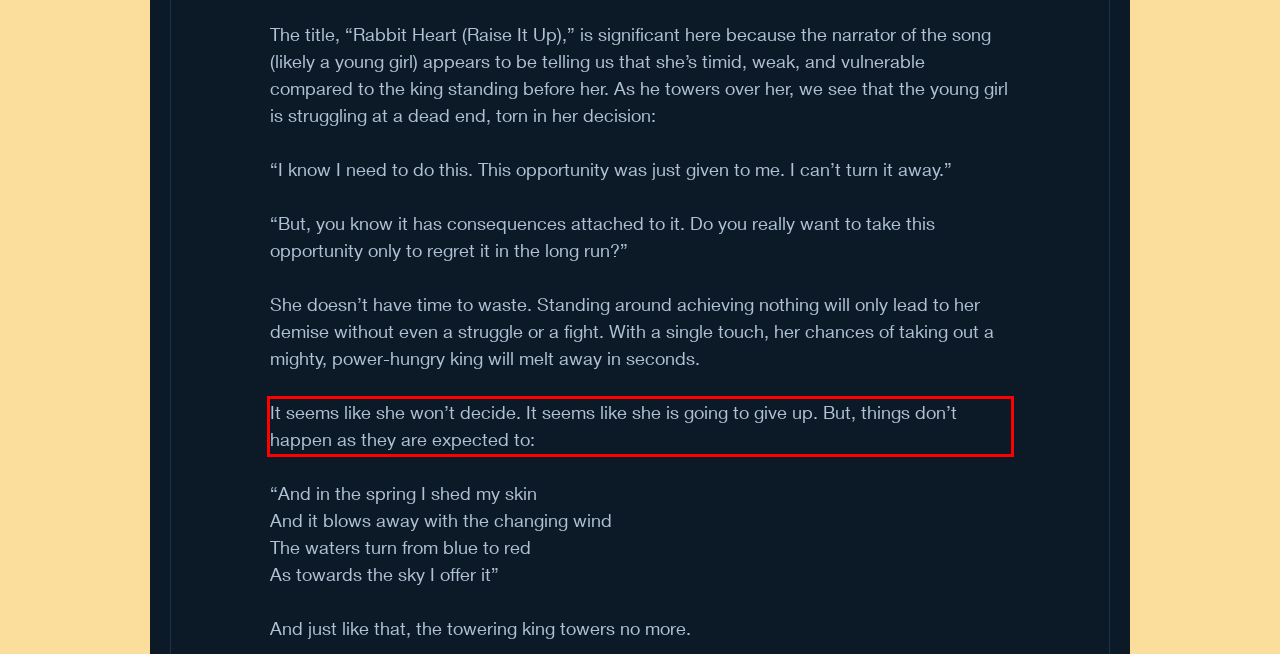You have a screenshot of a webpage with a UI element highlighted by a red bounding box. Use OCR to obtain the text within this highlighted area.

It seems like she won’t decide. It seems like she is going to give up. But, things don’t happen as they are expected to: